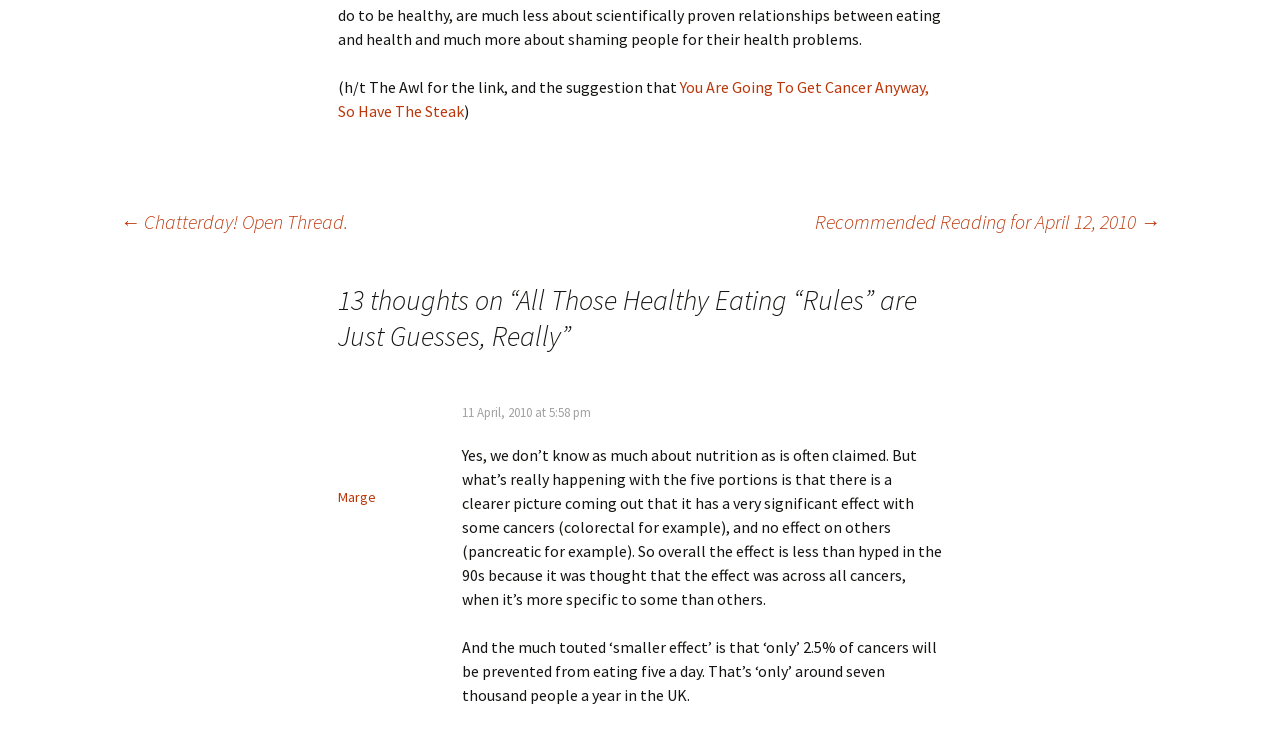Mark the bounding box of the element that matches the following description: "Holt, Grace (1)".

None